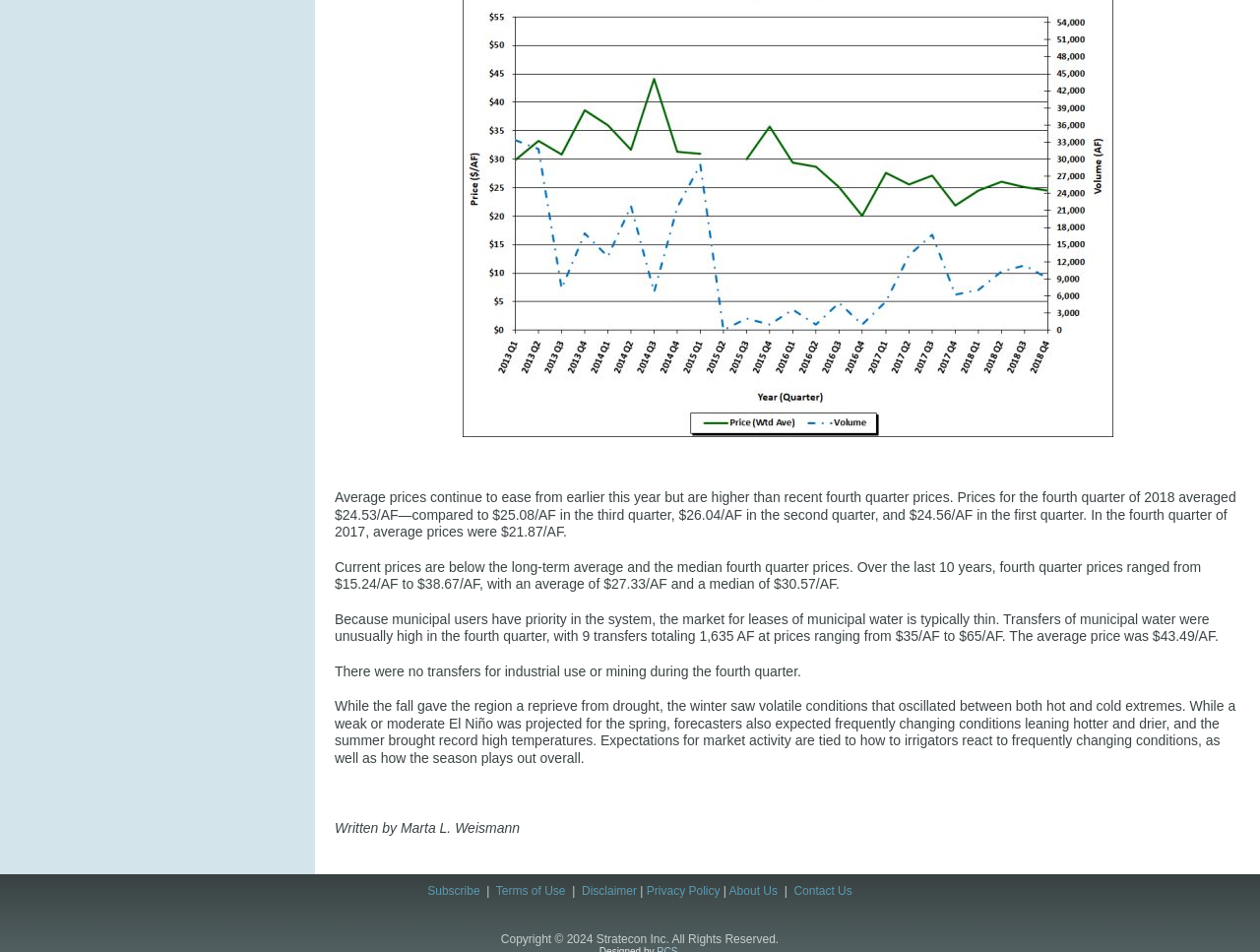Observe the image and answer the following question in detail: What is the average price of water in the fourth quarter of 2018?

The answer can be found in the first StaticText element, which states 'Prices for the fourth quarter of 2018 averaged $24.53/AF—compared to $25.08/AF in the third quarter, $26.04/AF in the second quarter, and $24.56/AF in the first quarter.'